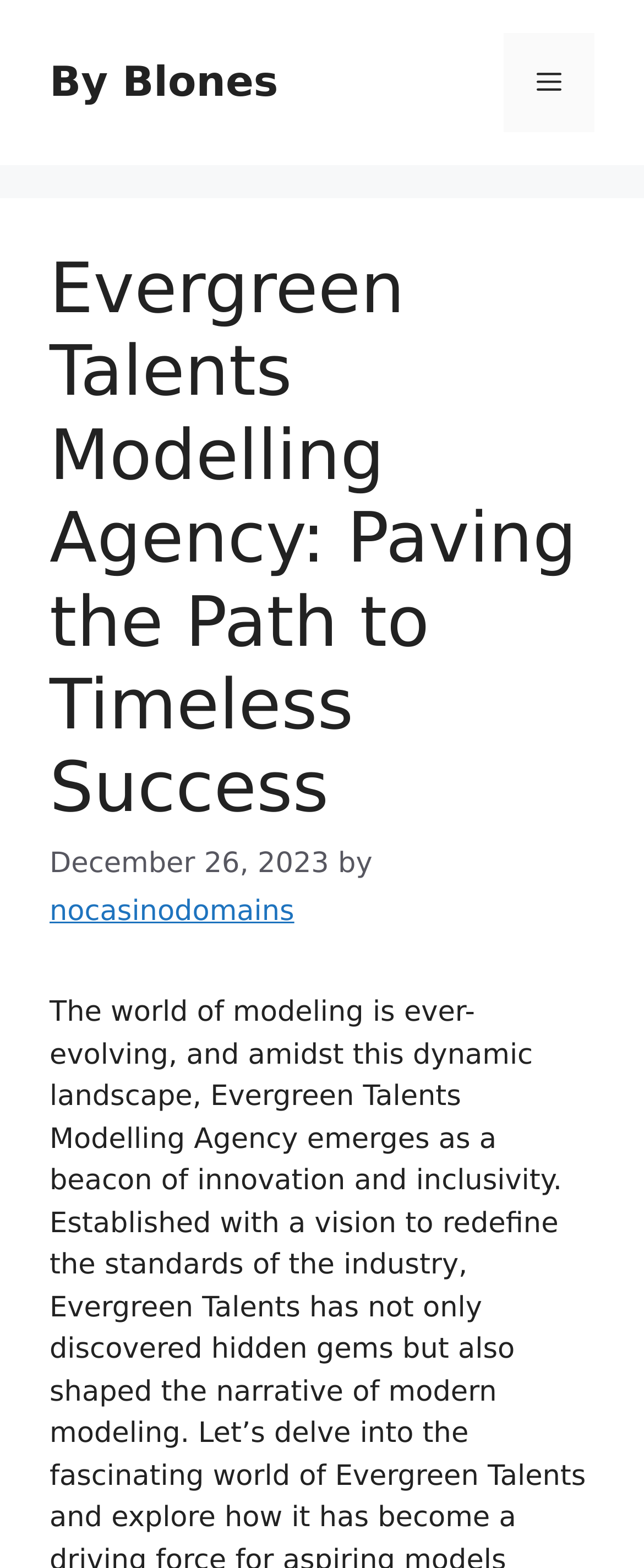What is the date displayed on the webpage?
Refer to the image and provide a one-word or short phrase answer.

December 26, 2023